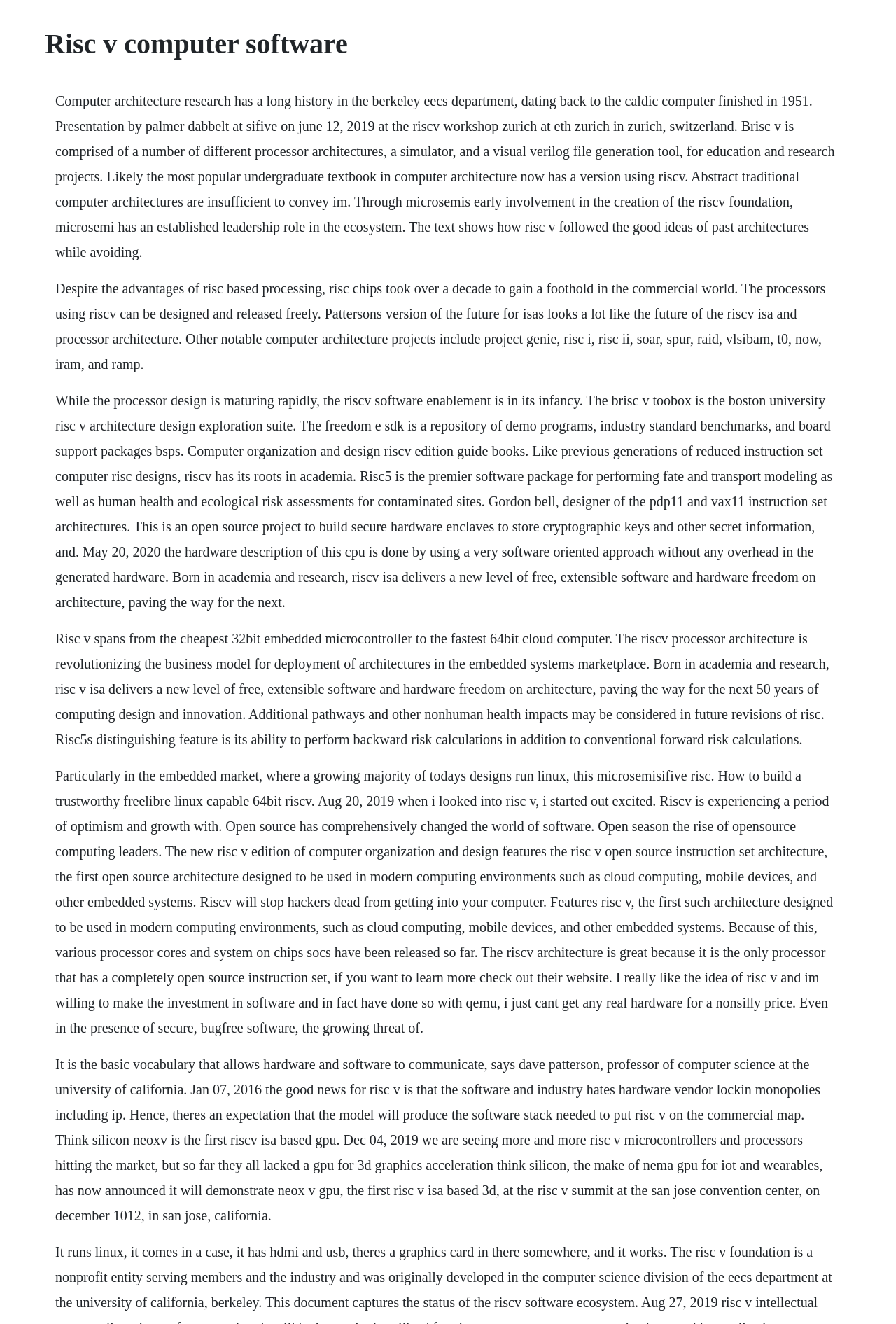What is RISC V?
Refer to the image and provide a concise answer in one word or phrase.

Computer architecture